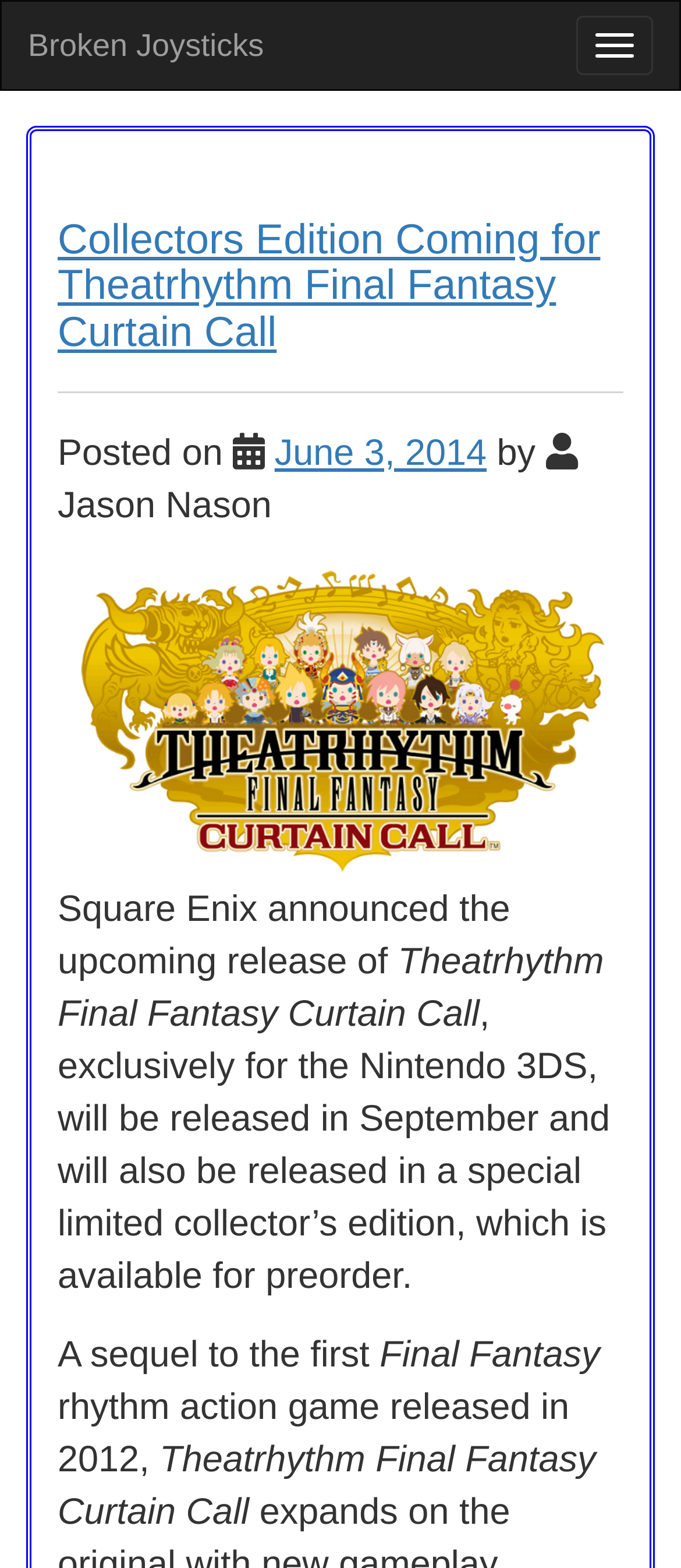Please study the image and answer the question comprehensively:
Who is the author of the article?

I found the answer by reading the text in the webpage, specifically the sentence 'by Jason Nason' which mentions the author's name.